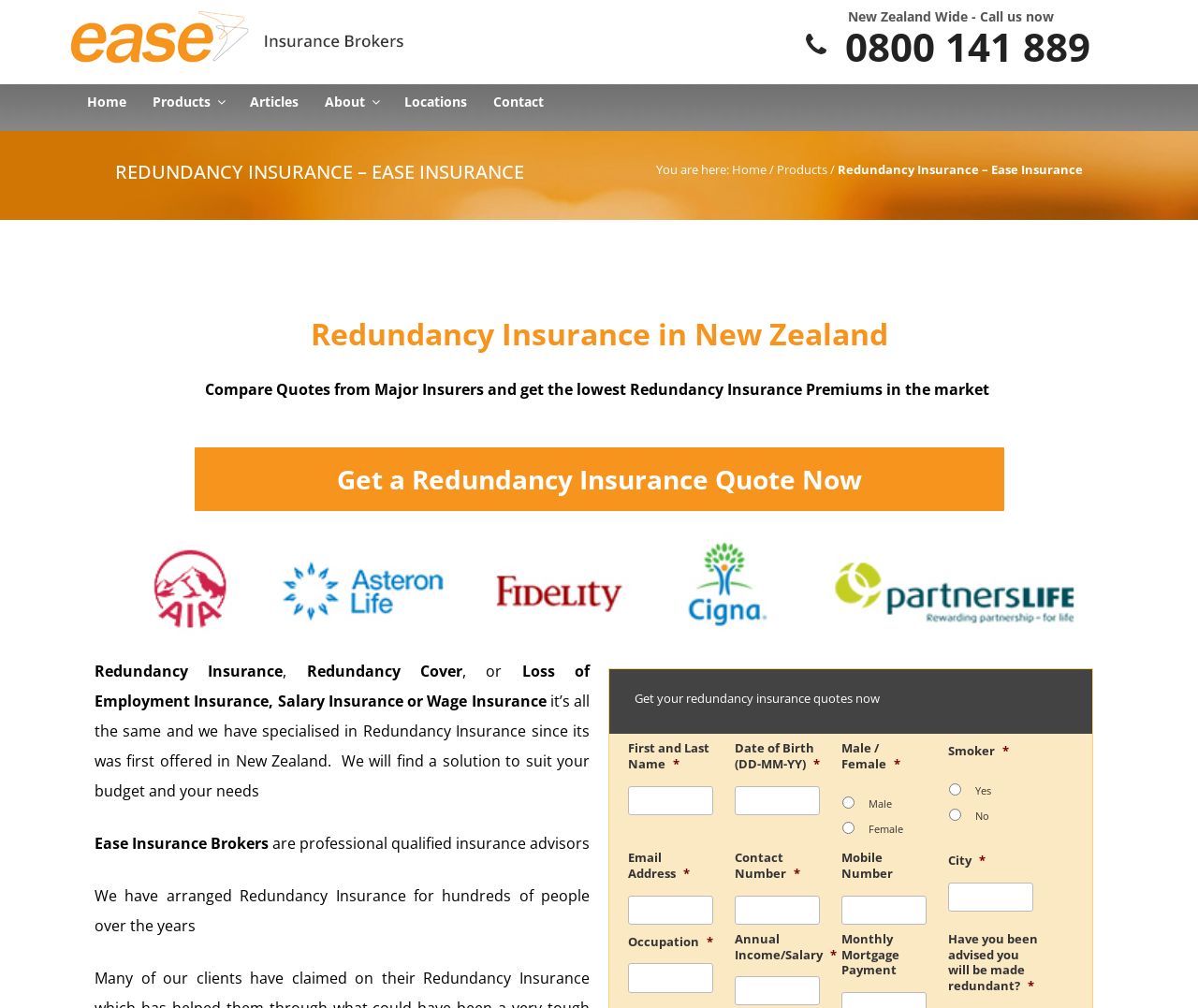Determine the bounding box coordinates of the clickable element necessary to fulfill the instruction: "Click the 'Phone 0800 141 889' link". Provide the coordinates as four float numbers within the 0 to 1 range, i.e., [left, top, right, bottom].

[0.67, 0.019, 0.91, 0.072]